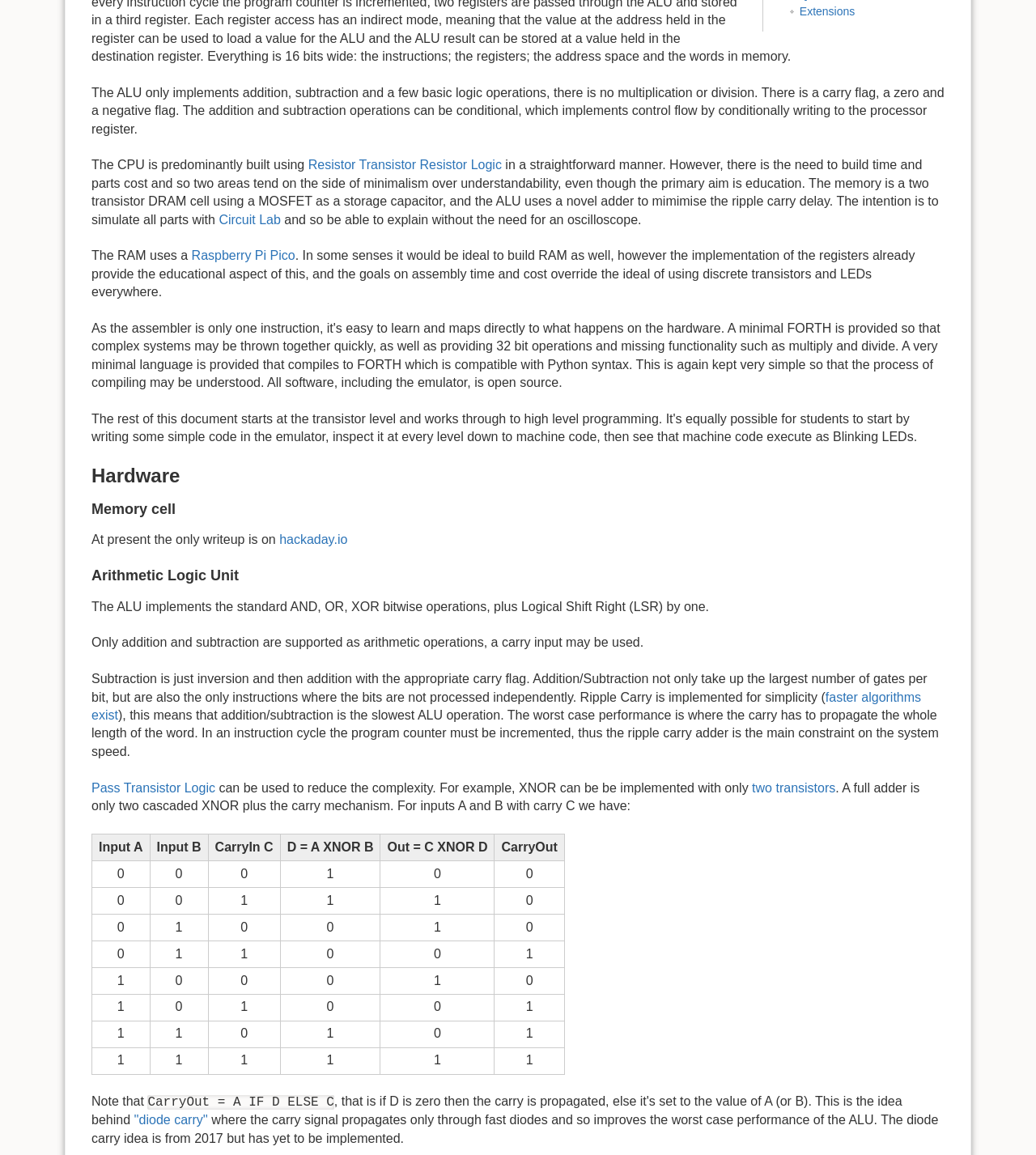Provide the bounding box coordinates for the specified HTML element described in this description: "two transistors". The coordinates should be four float numbers ranging from 0 to 1, in the format [left, top, right, bottom].

[0.726, 0.676, 0.806, 0.688]